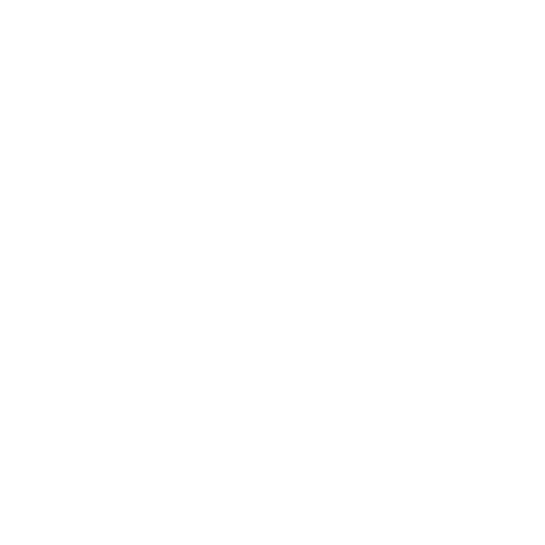Thoroughly describe what you see in the image.

This image features a minimalistic and modern outdoor dining table, known as the Point Table, designed by OK Design. The table boasts sleek lines and geometric shapes, making it a perfect addition to any outdoor space, providing both style and functionality. Its durable and weather-resistant construction ensures it withstands the elements, making it an ideal choice for outdoor dining. This product is available for purchase, priced at €599.00, with the added benefit of free shipping across the EU on orders over €100. The design is ideal for creating a cohesive and stylish outdoor seating area, seamlessly matching with various decor styles.